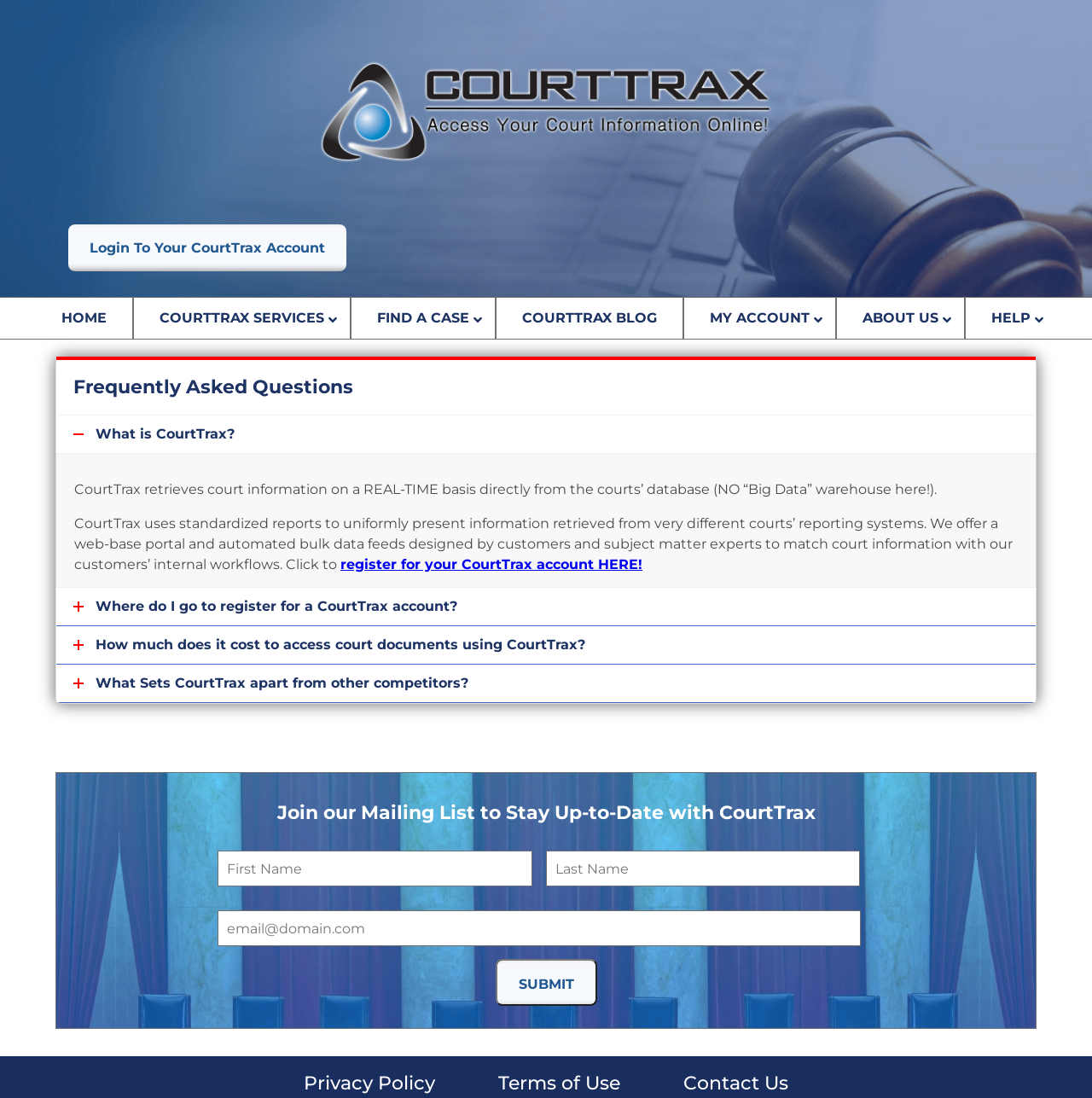What is the purpose of the 'Submit' button?
Based on the image, give a one-word or short phrase answer.

To submit mailing list registration